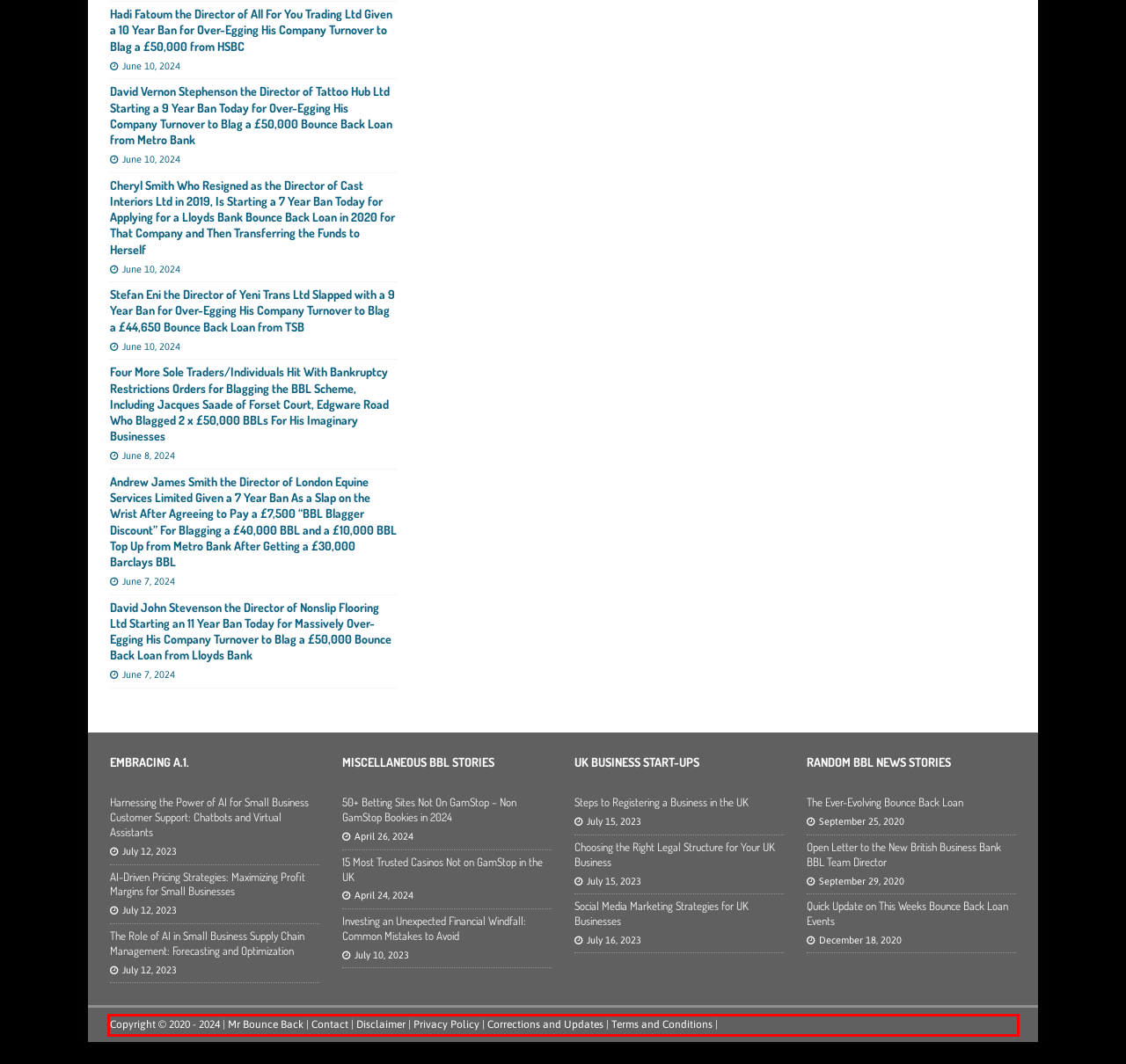You are presented with a screenshot containing a red rectangle. Extract the text found inside this red bounding box.

Copyright © 2020 - 2024 | Mr Bounce Back | Contact | Disclaimer | Privacy Policy | Corrections and Updates | Terms and Conditions |